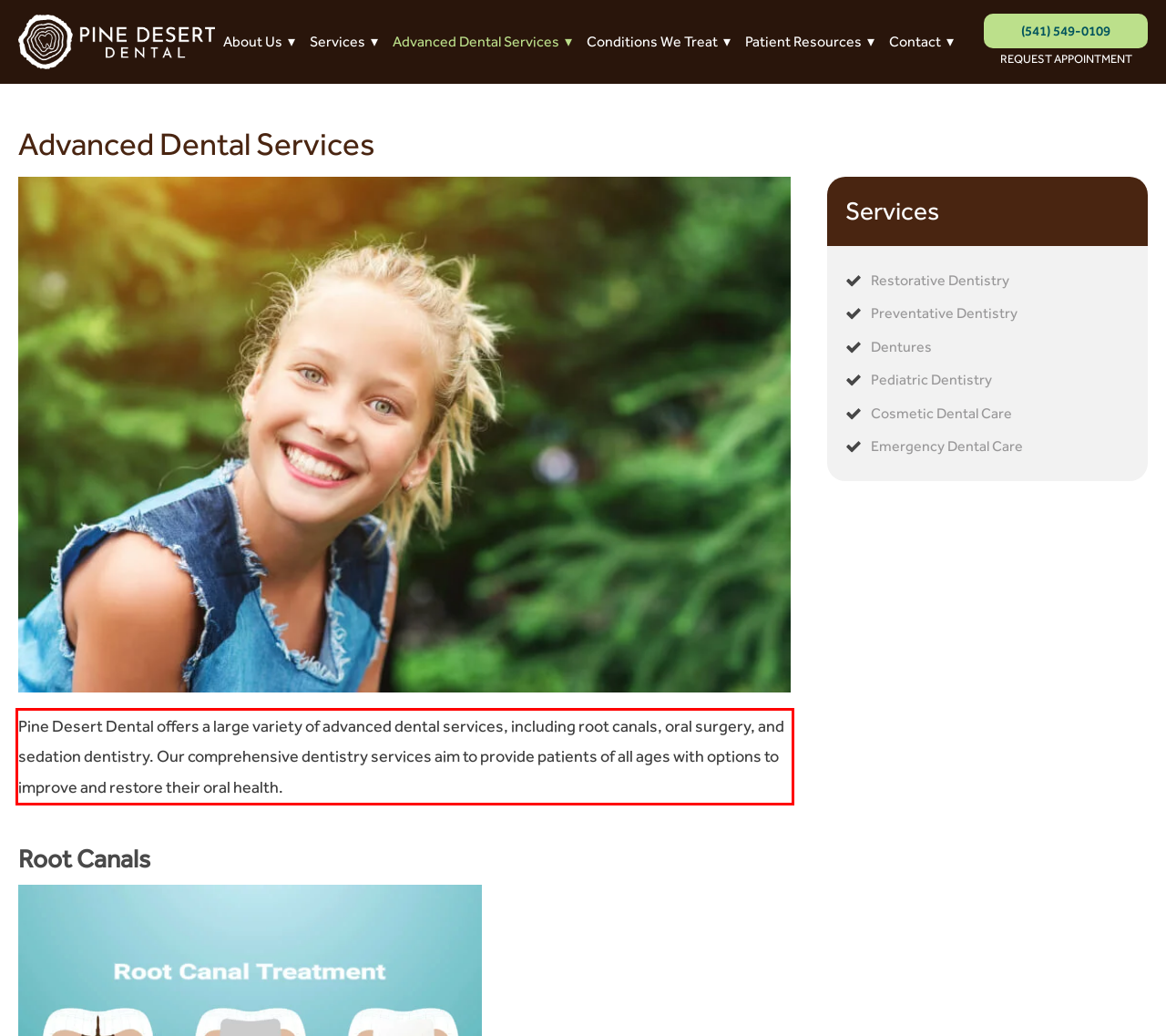Given a screenshot of a webpage with a red bounding box, please identify and retrieve the text inside the red rectangle.

Pine Desert Dental offers a large variety of advanced dental services, including root canals, oral surgery, and sedation dentistry. Our comprehensive dentistry services aim to provide patients of all ages with options to improve and restore their oral health.